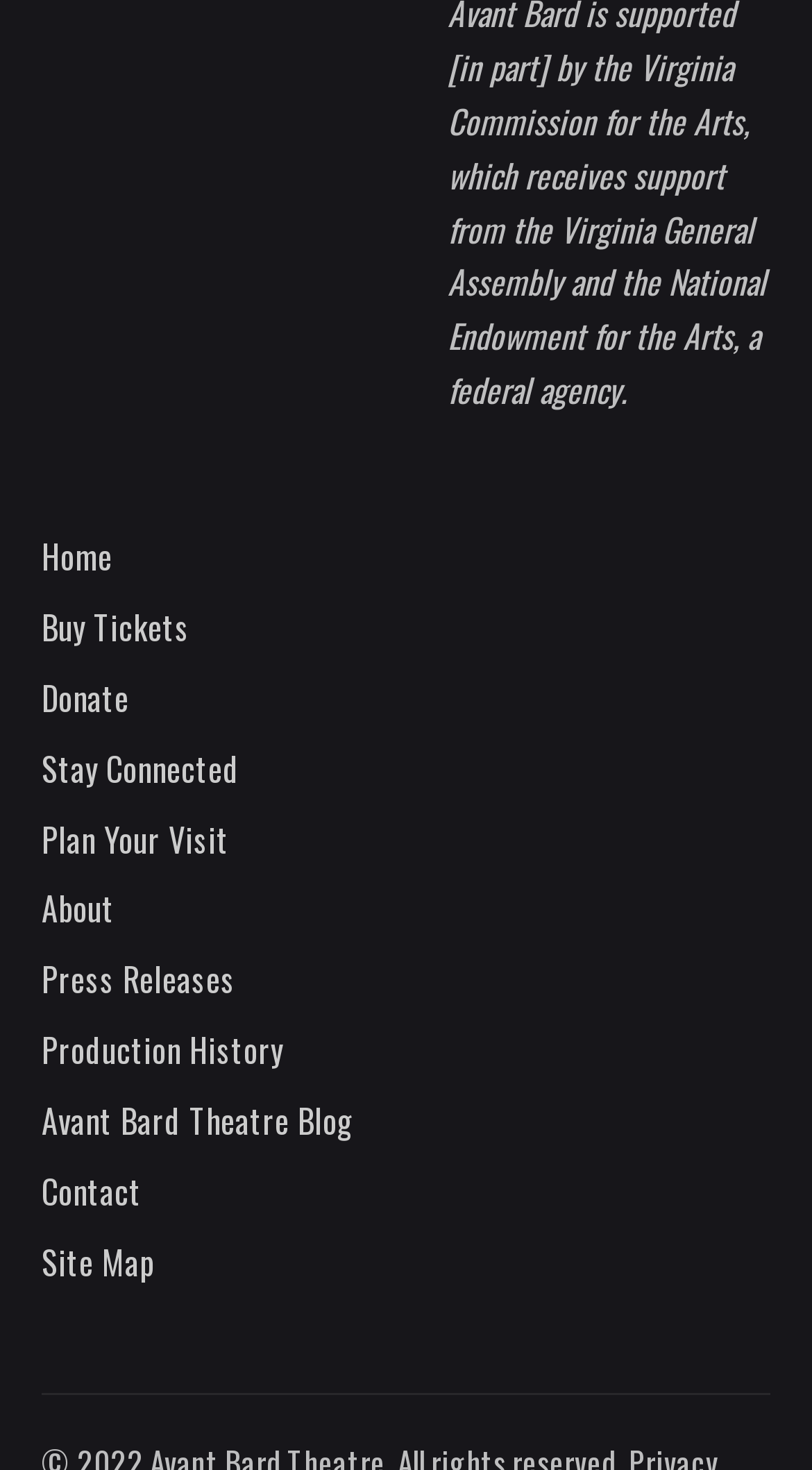Please identify the coordinates of the bounding box that should be clicked to fulfill this instruction: "contact us".

[0.051, 0.793, 0.174, 0.827]